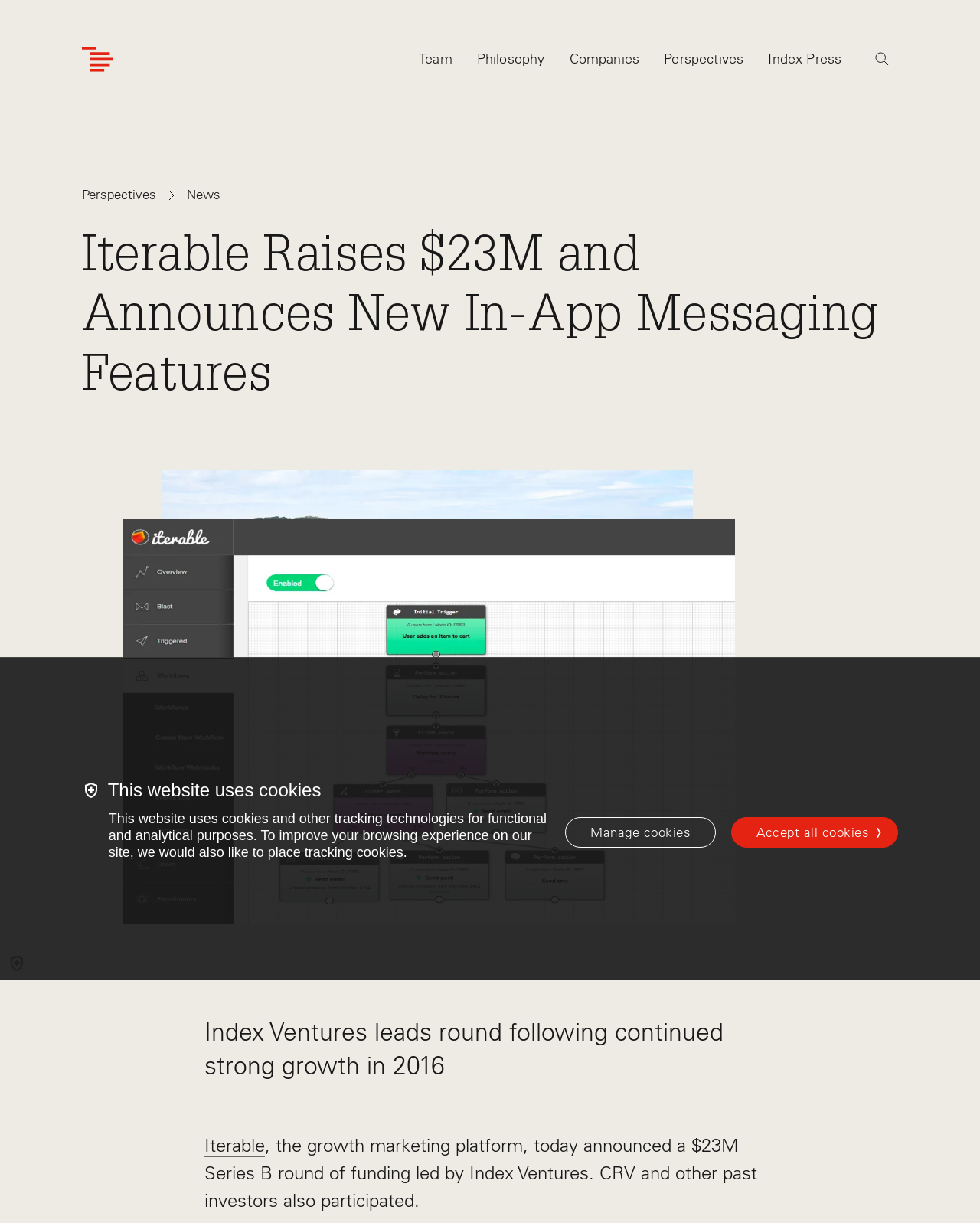Pinpoint the bounding box coordinates for the area that should be clicked to perform the following instruction: "Visit Iterable".

[0.208, 0.928, 0.27, 0.946]